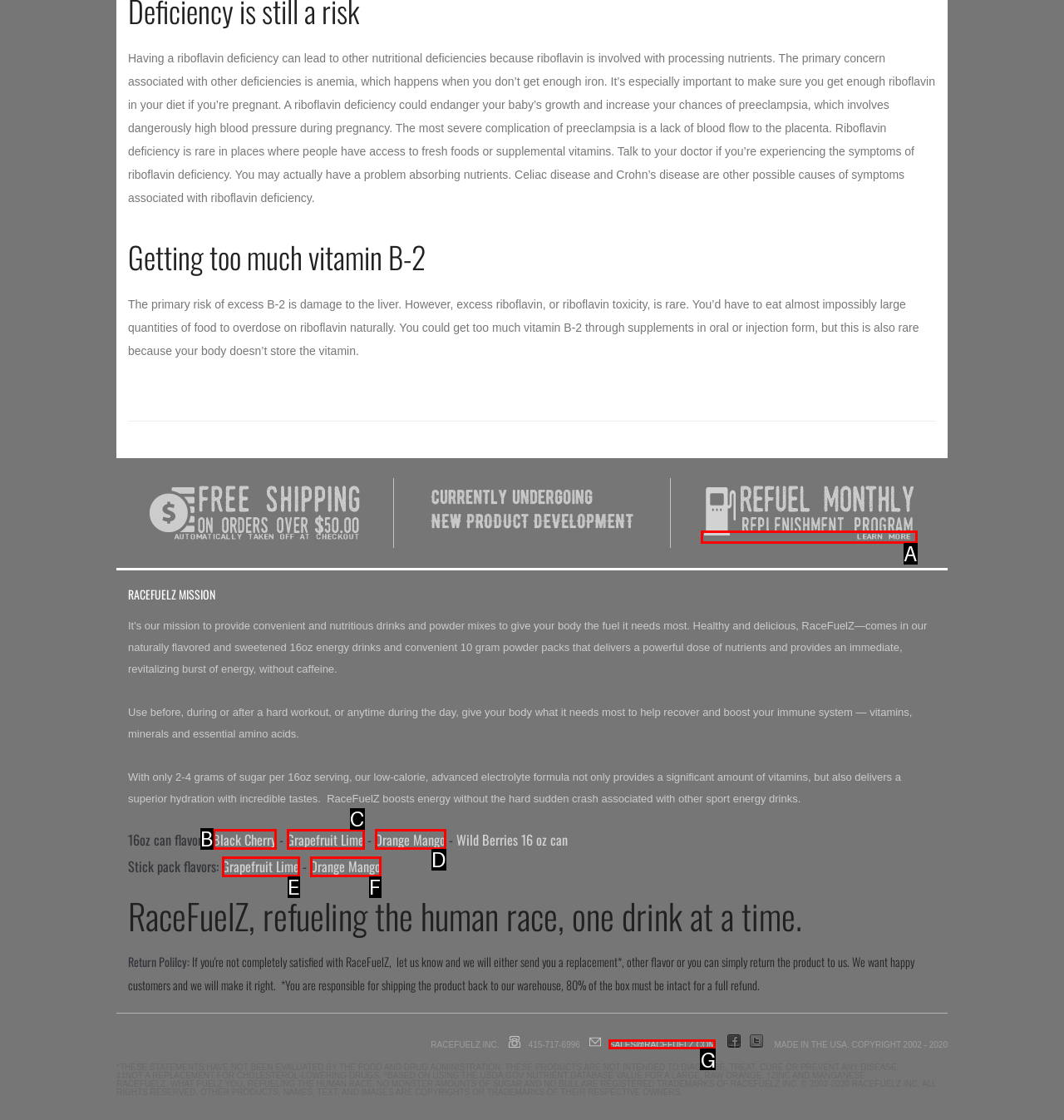Determine which option matches the description: sales@racefuelz.com. Answer using the letter of the option.

G